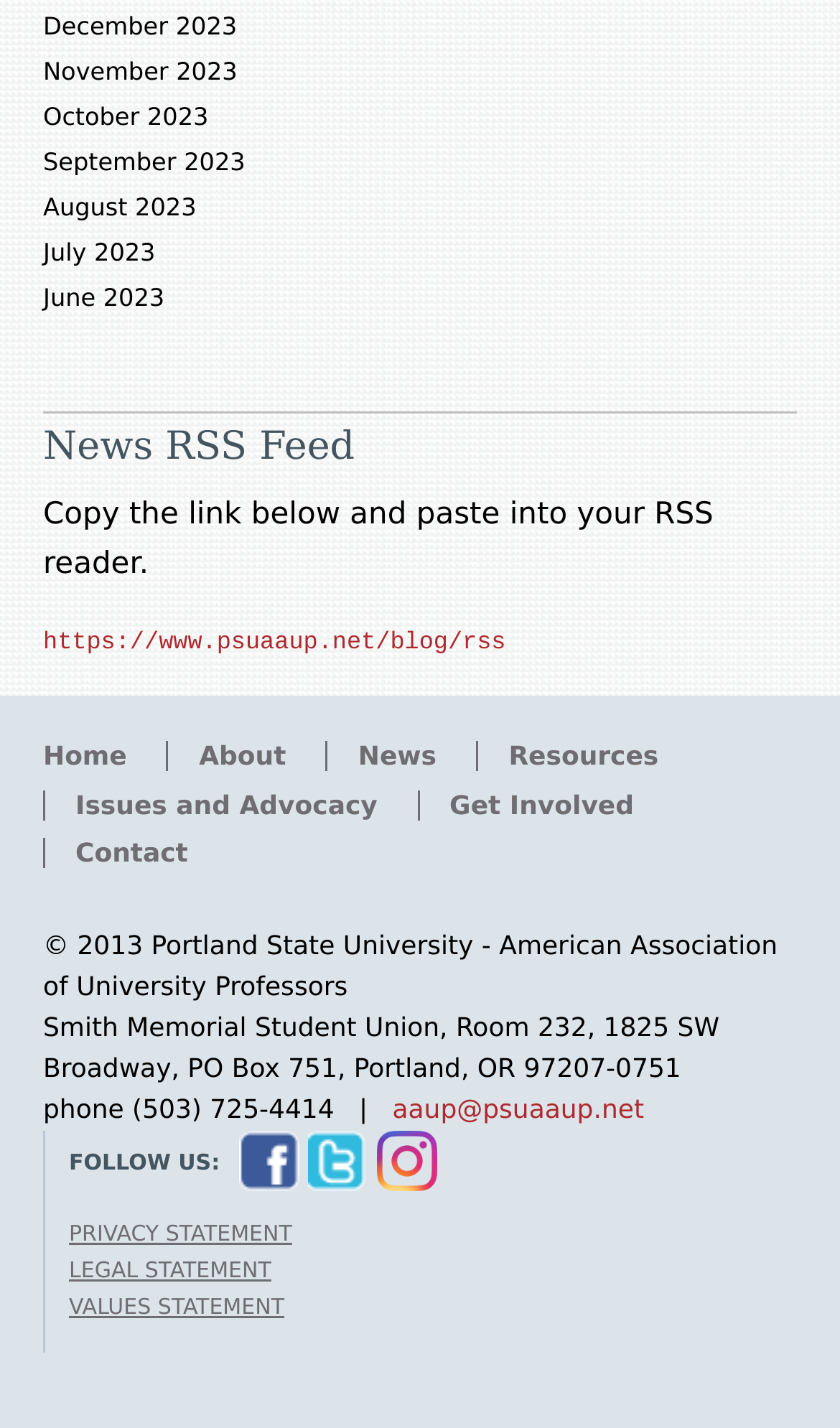Respond with a single word or phrase:
What is the URL of the RSS feed?

https://www.psuaaup.net/blog/rss